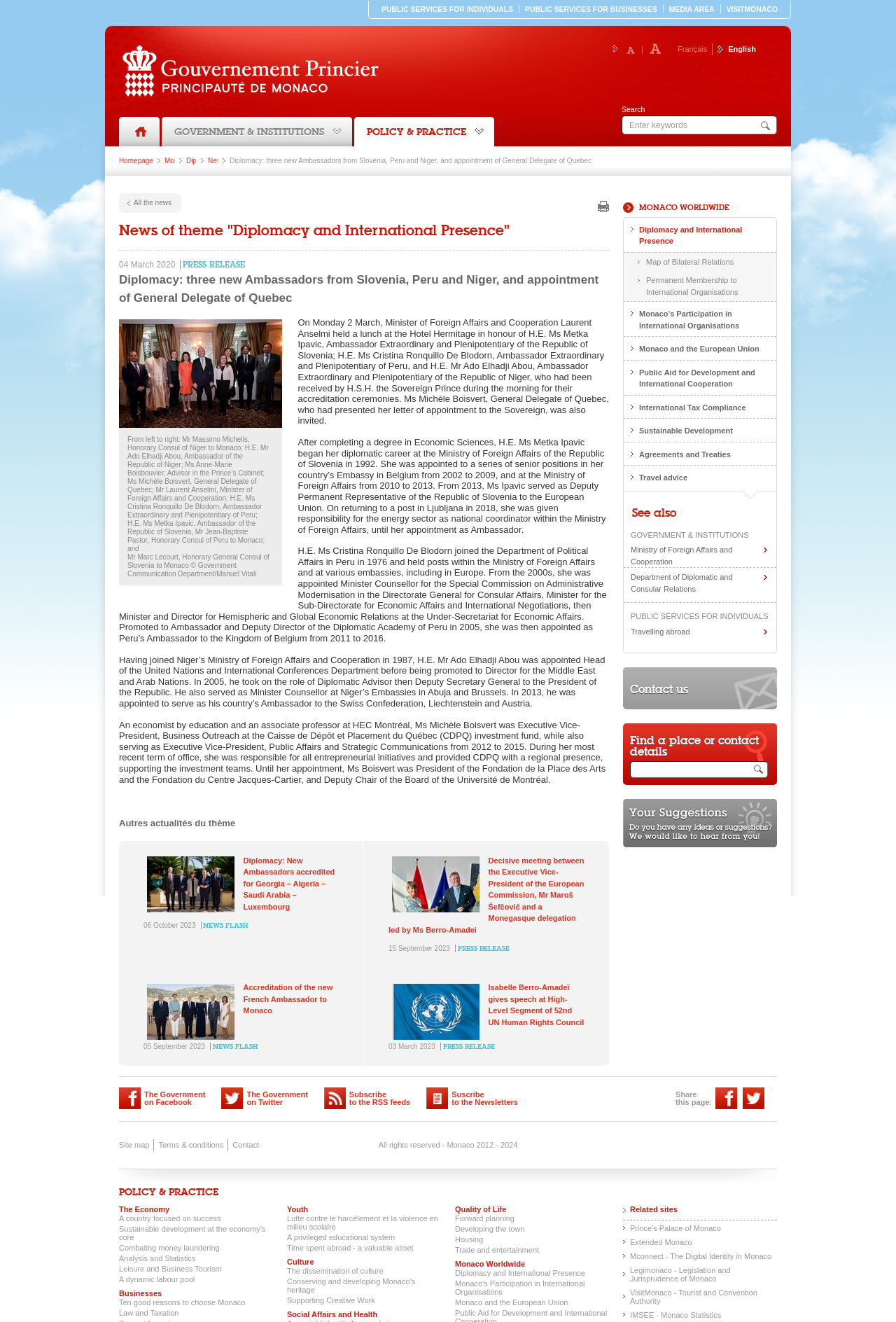Detail the webpage's structure and highlights in your description.

This webpage is about the Government of Monaco's official website, specifically the section on Diplomacy and International Presence. At the top, there are several links to navigate to different parts of the website, including the main content, navigation menu, search engine, and language selector.

Below the navigation links, there are four main sections: Public Services for Individuals, Public Services for Businesses, Media Area, and VisitMonaco. The Government of Monaco's logo is also displayed in this area.

The main content of the page is about diplomacy and international presence, with a news article titled "Diplomacy: three new Ambassadors from Slovenia, Peru and Niger, and appointment of General Delegate of Quebec". The article is accompanied by a photo of the ambassadors and officials. The text describes the accreditation ceremony and provides brief biographies of the new ambassadors.

To the right of the main content, there are several links to related news articles, including "Diplomacy: New Ambassadors accredited for Georgia – Algeria – Saudi Arabia – Luxembourg", "Decisive meeting between the Executive Vice-President of the European Commission, Mr Maroš Šefčovič and a Monegasque delegation led by Ms Berro-Amadei", and "Accreditation of the new French Ambassador to Monaco".

At the bottom of the page, there are links to various sections of the website, including Monaco Worldwide, Diplomacy and International Presence, Map of Bilateral Relations, and others. There is also a section titled "See also" with links to related topics, such as Government & Institutions, Ministry of Foreign Affairs and Cooperation, and Department of Diplomatic and Consular Relations.